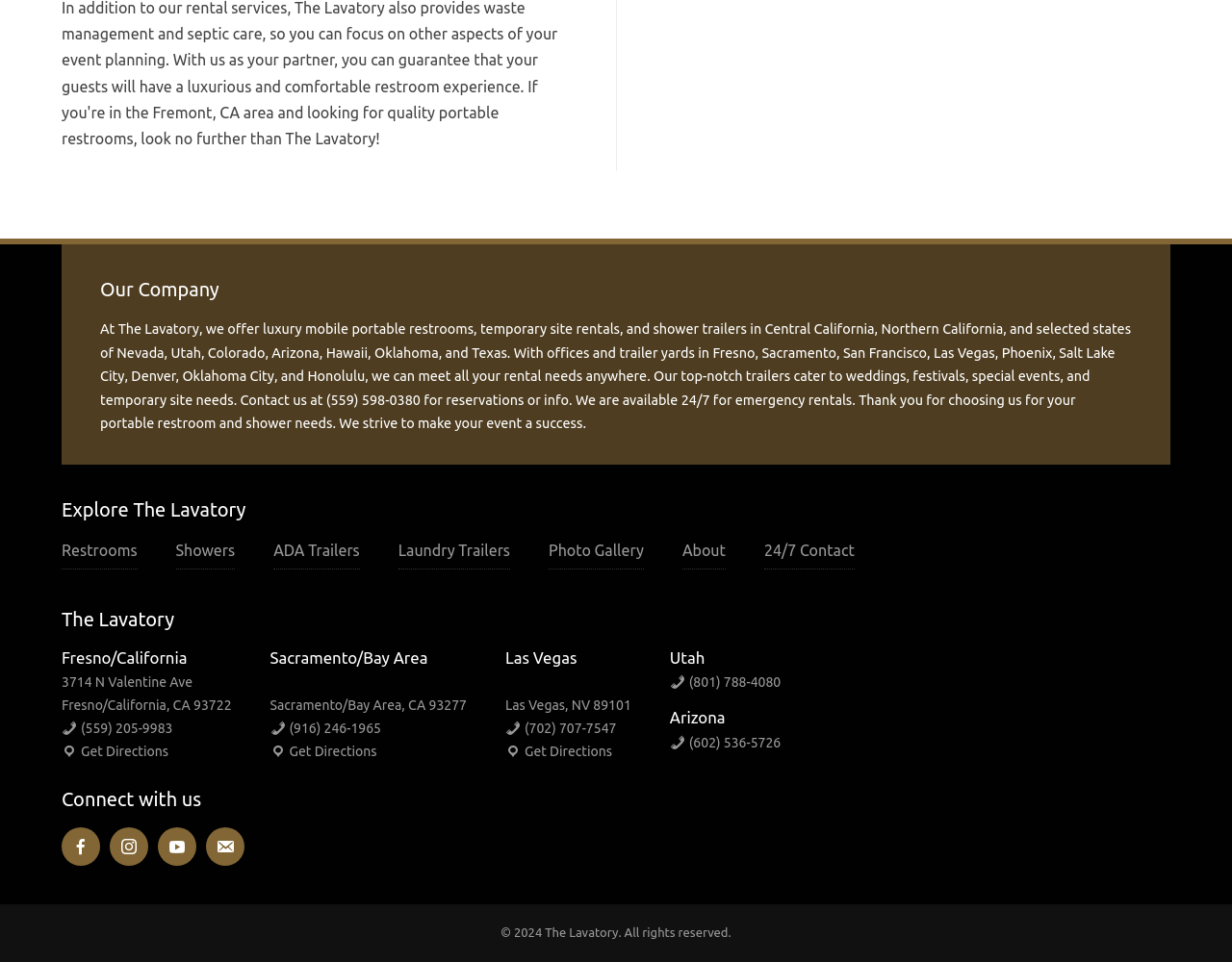Determine the bounding box coordinates of the area to click in order to meet this instruction: "Contact us at (559) 205-9983".

[0.05, 0.749, 0.14, 0.765]